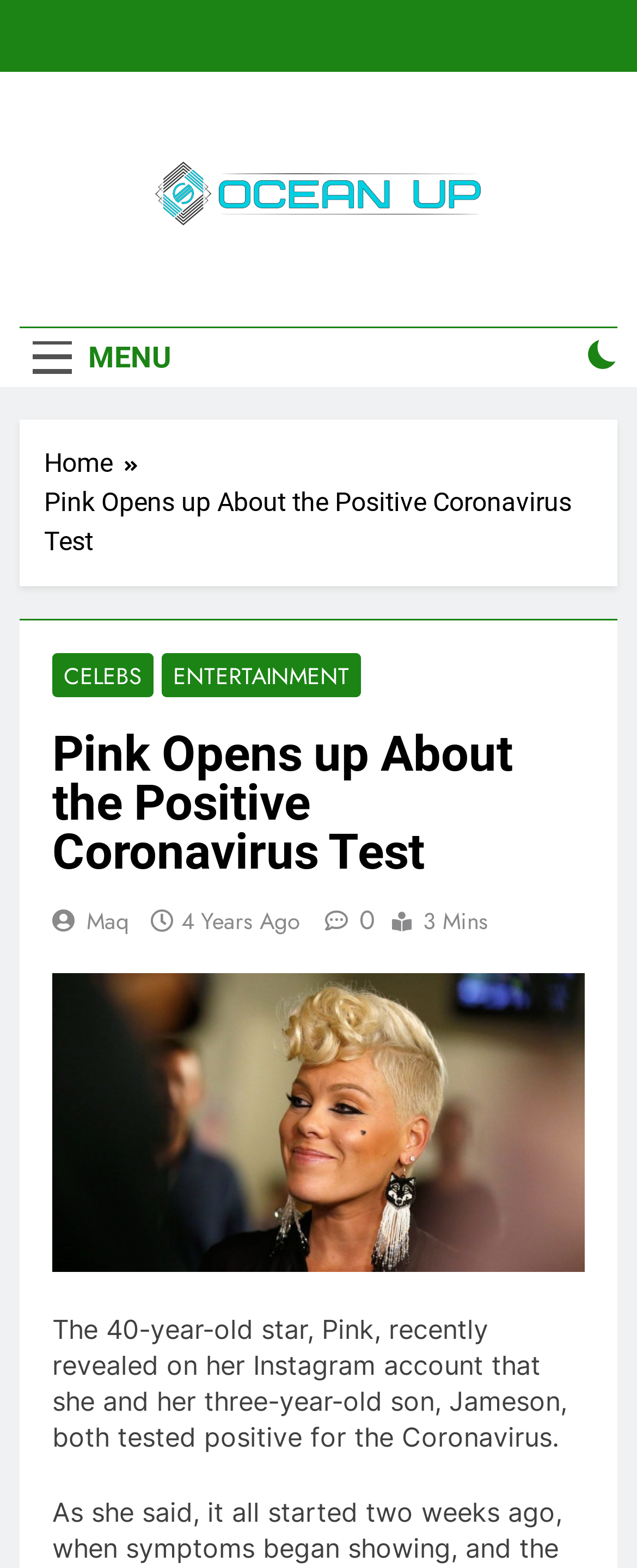Please determine the bounding box coordinates of the element to click in order to execute the following instruction: "Go to the CELEBS page". The coordinates should be four float numbers between 0 and 1, specified as [left, top, right, bottom].

[0.082, 0.416, 0.241, 0.444]